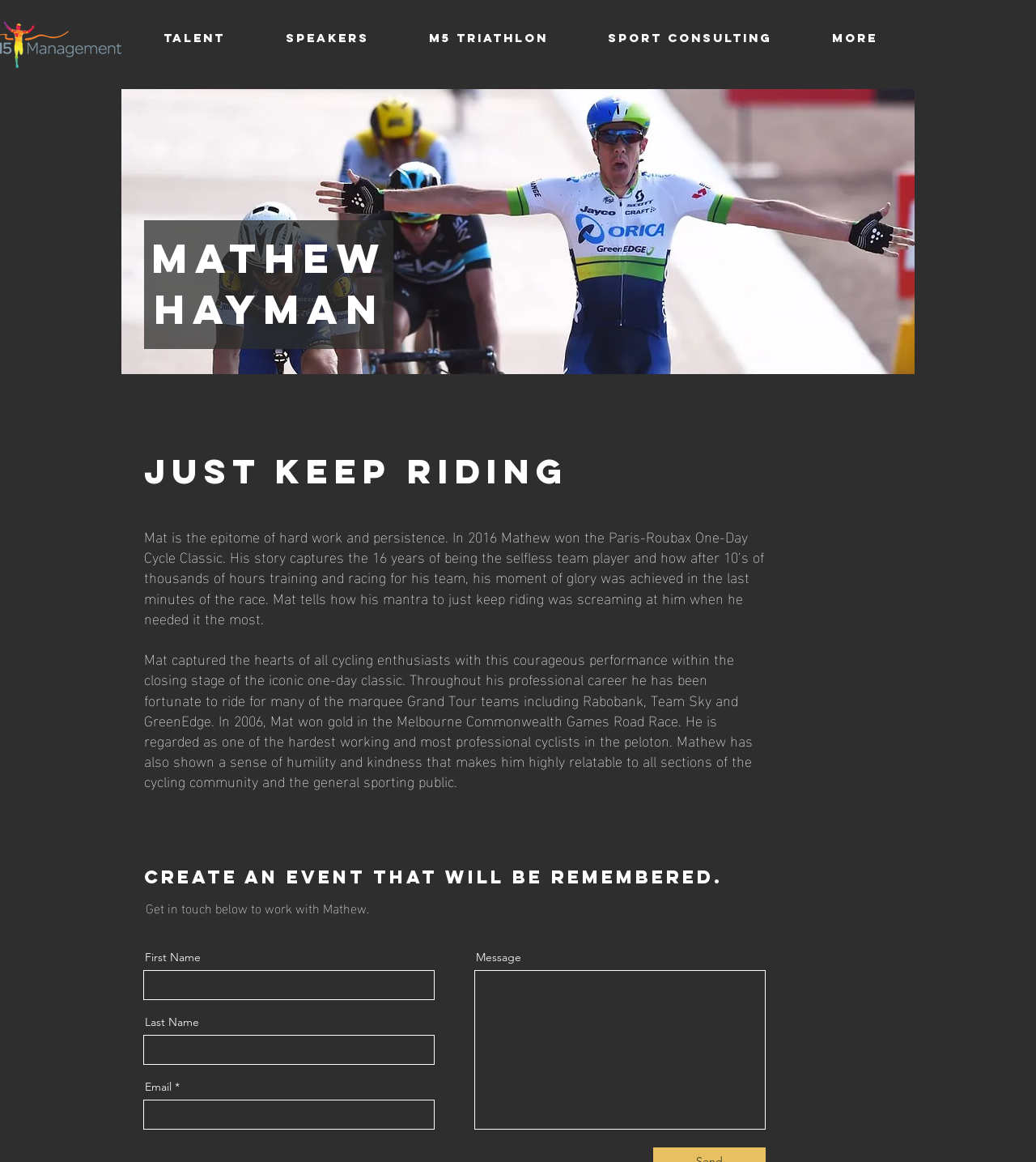Please determine the bounding box coordinates for the element with the description: "Talent".

[0.128, 0.015, 0.246, 0.05]